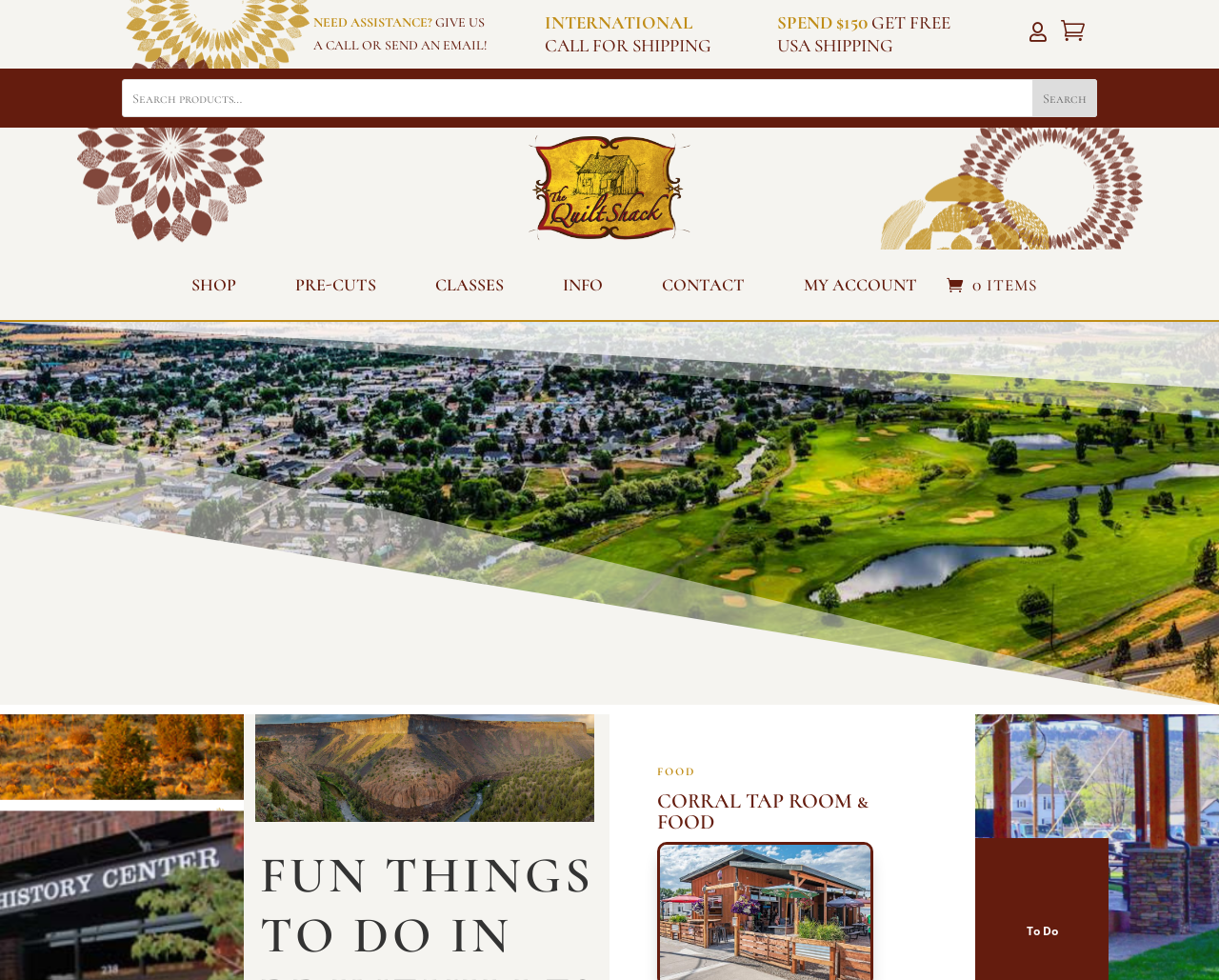Pinpoint the bounding box coordinates of the area that must be clicked to complete this instruction: "view December 2022".

None